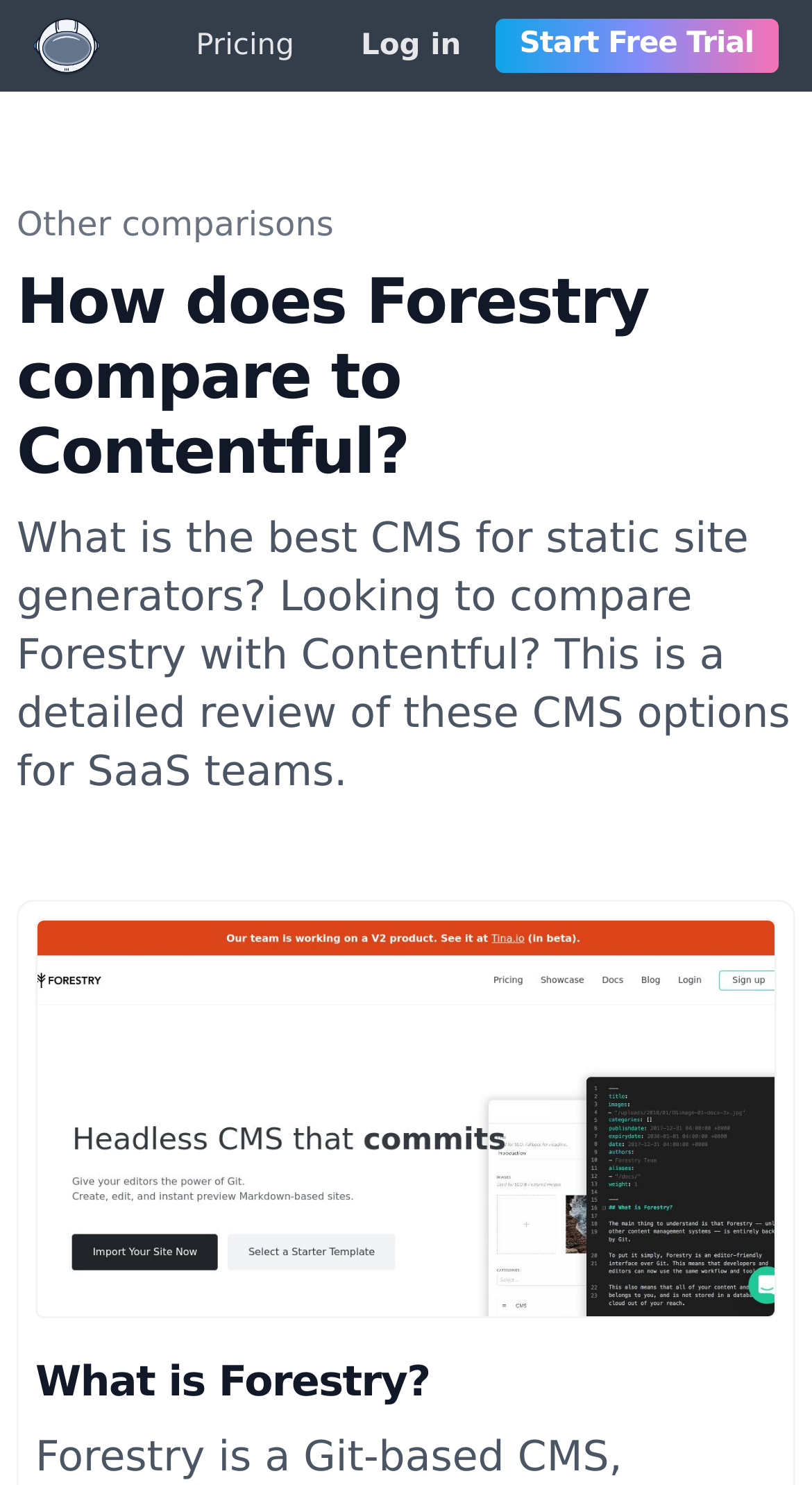What is the primary heading on this webpage?

How does Forestry compare to Contentful?